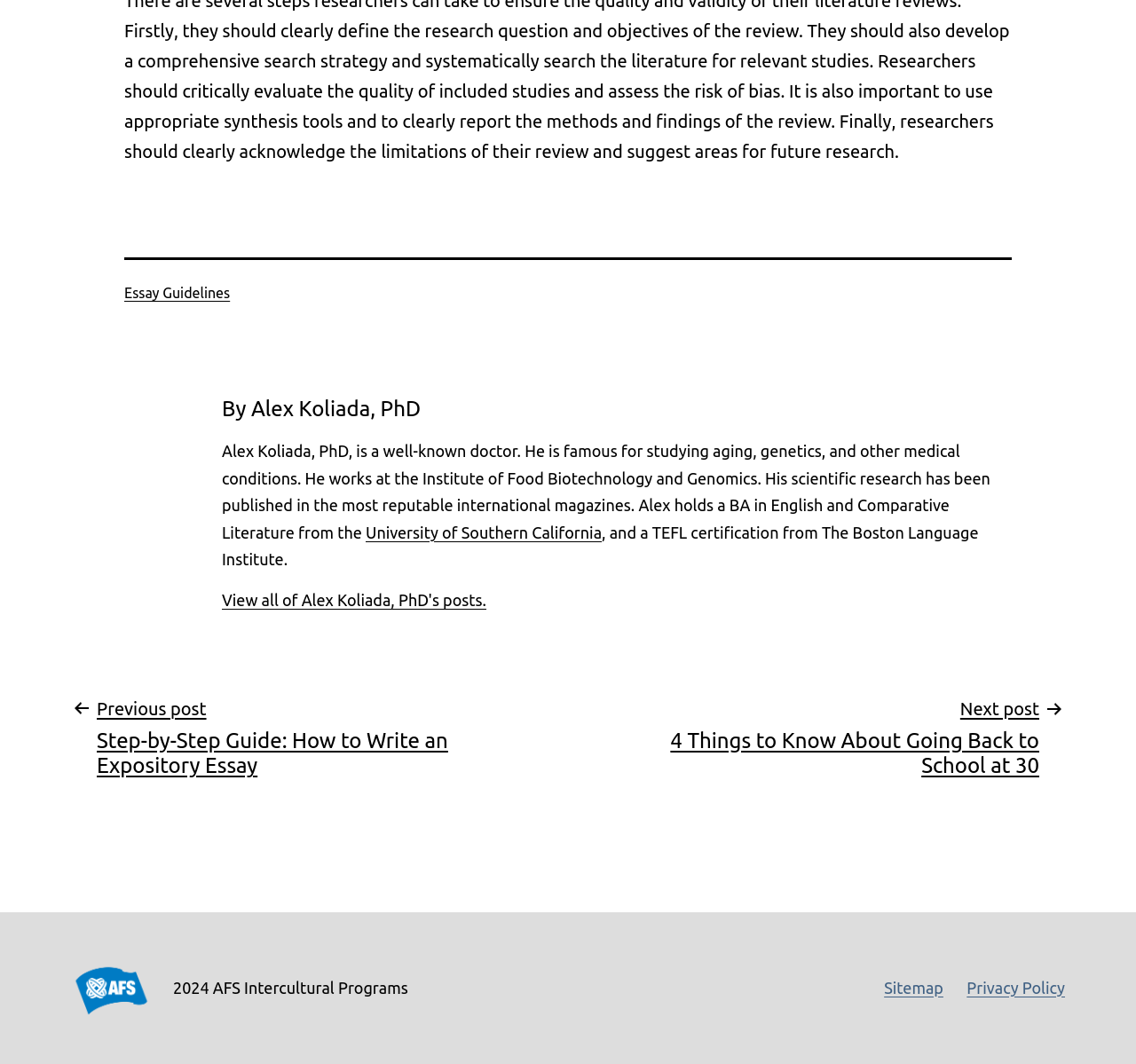Refer to the image and offer a detailed explanation in response to the question: What is the purpose of the link 'View all of Alex Koliada, PhD's posts'?

The link 'View all of Alex Koliada, PhD's posts' is likely intended to allow users to view all posts written by the author, Alex Koliada, PhD, which is implied by the link text.